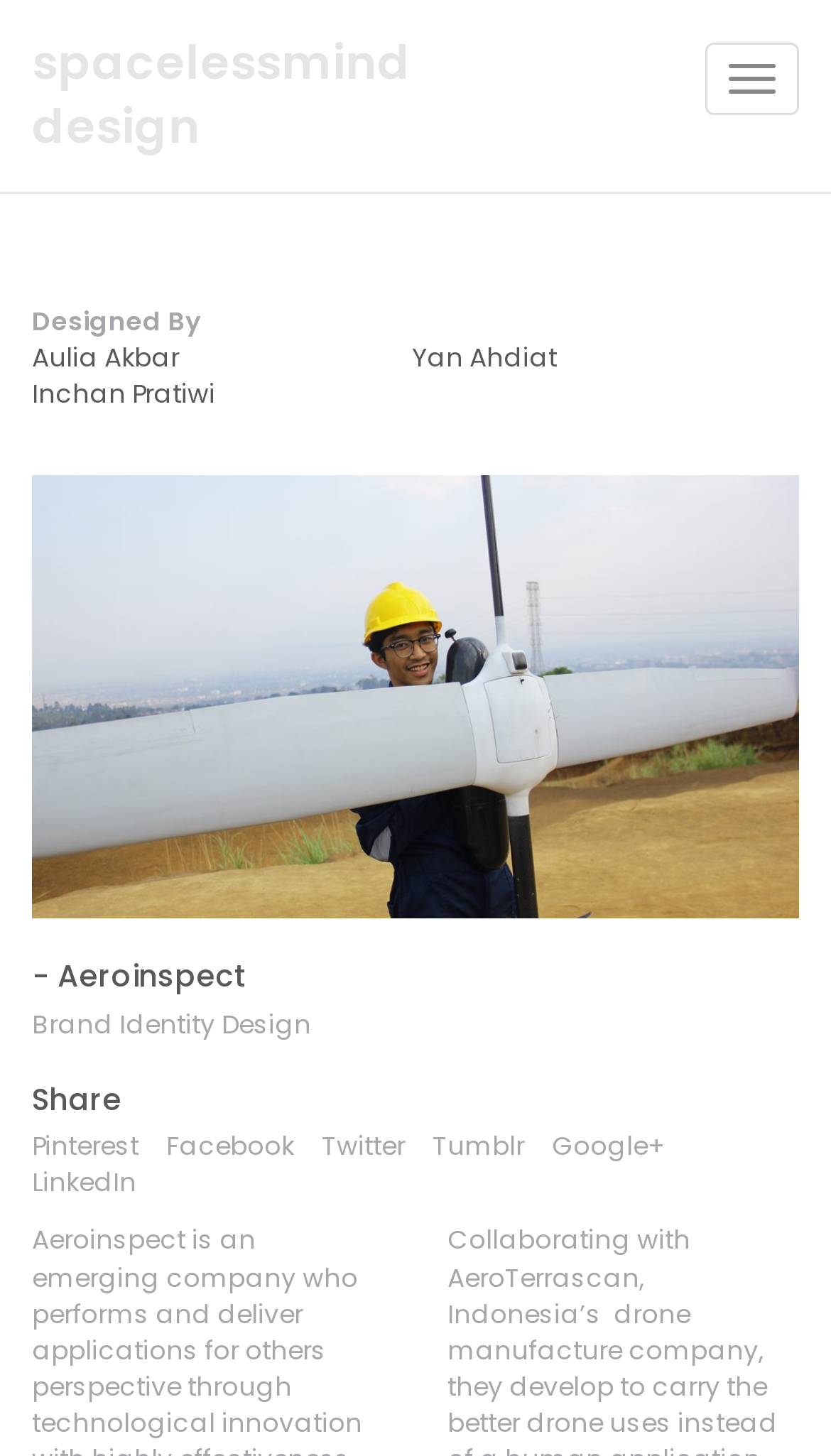Locate the UI element that matches the description Aulia Akbar in the webpage screenshot. Return the bounding box coordinates in the format (top-left x, top-left y, bottom-right x, bottom-right y), with values ranging from 0 to 1.

[0.038, 0.233, 0.215, 0.258]